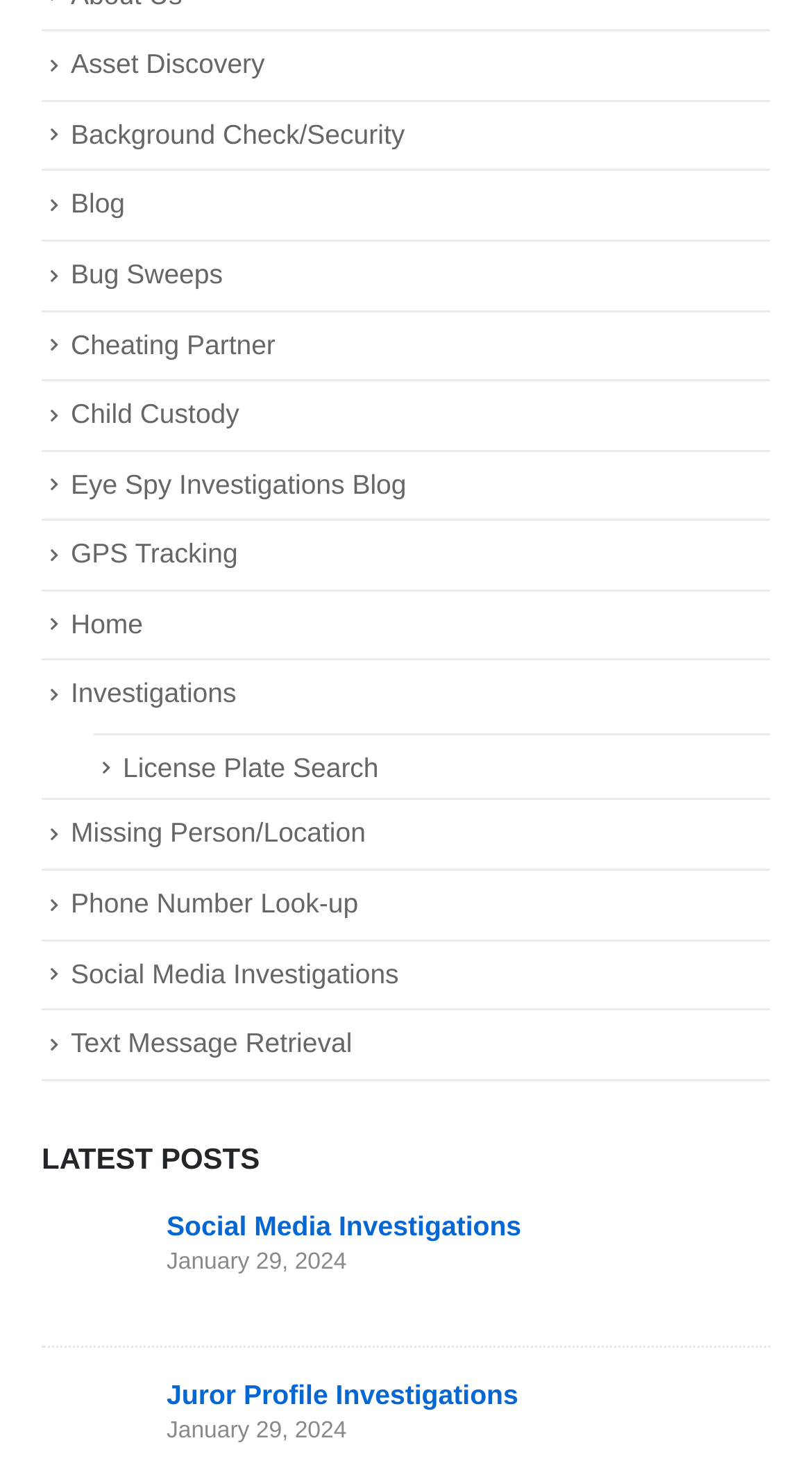Please reply to the following question with a single word or a short phrase:
What is the topic of the first latest post?

Social Media Investigations